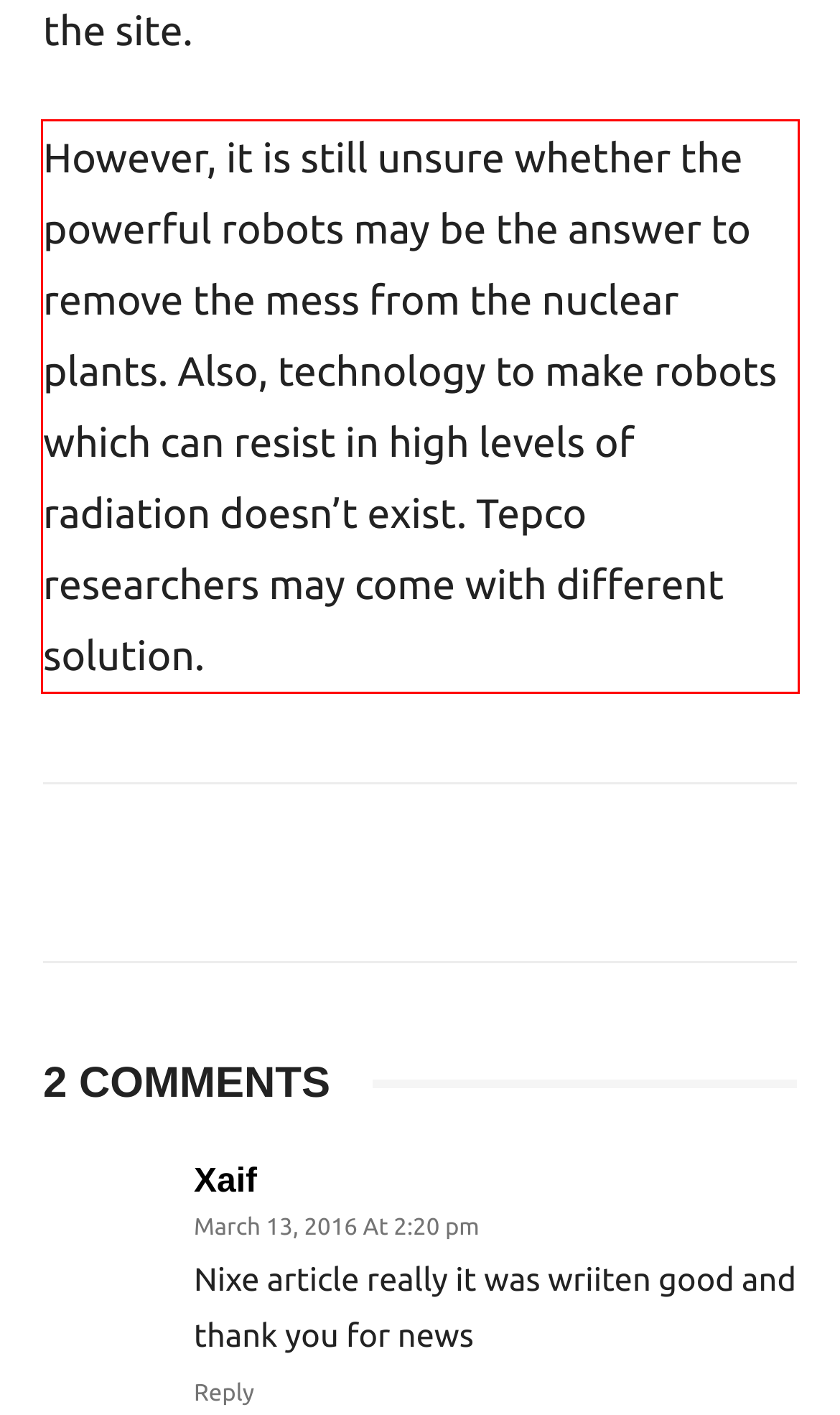Please examine the screenshot of the webpage and read the text present within the red rectangle bounding box.

However, it is still unsure whether the powerful robots may be the answer to remove the mess from the nuclear plants. Also, technology to make robots which can resist in high levels of radiation doesn’t exist. Tepco researchers may come with different solution.